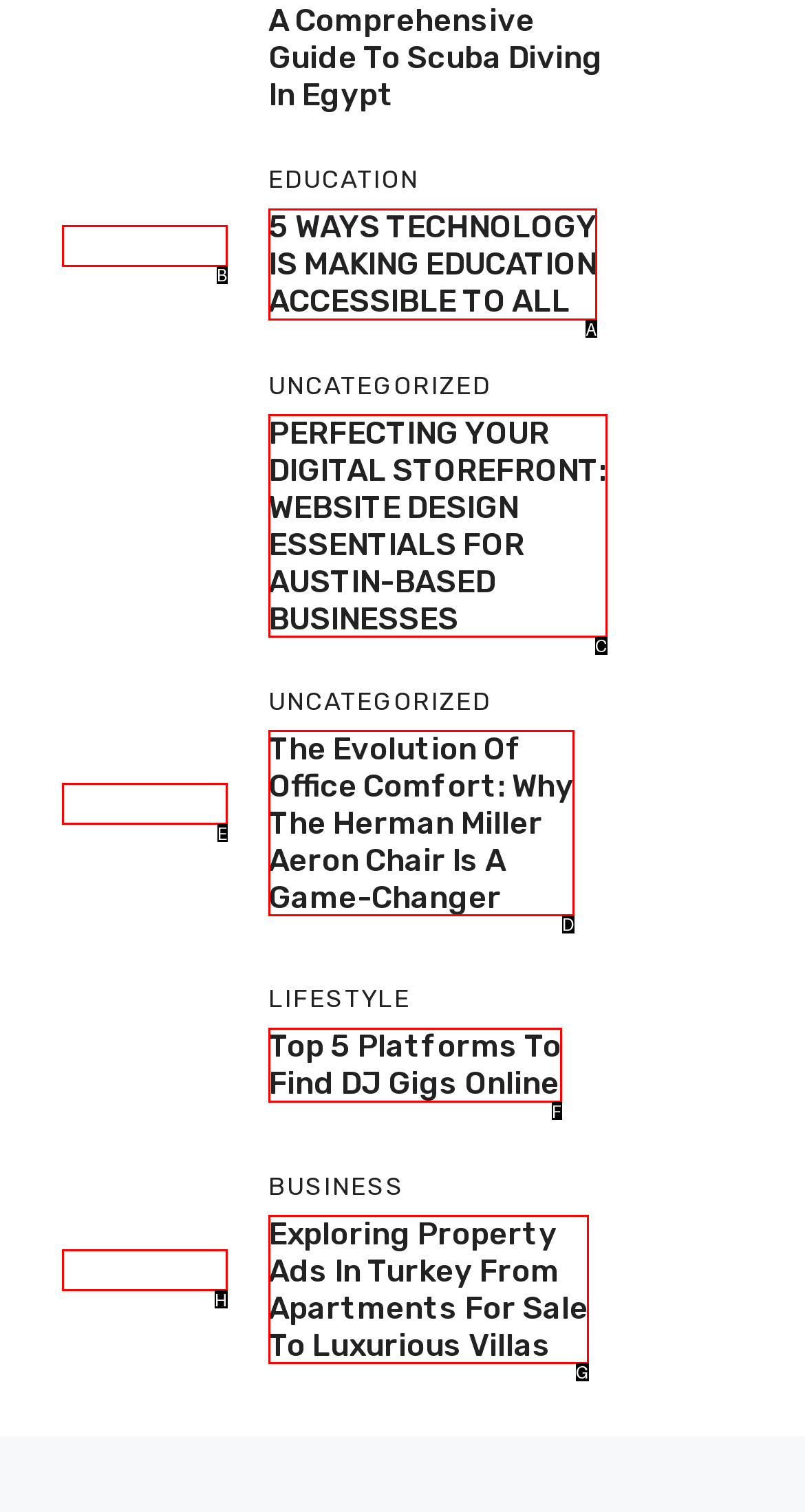Which option aligns with the description: alt="EDUCATION ACCESSIBLE TO ALL"? Respond by selecting the correct letter.

B